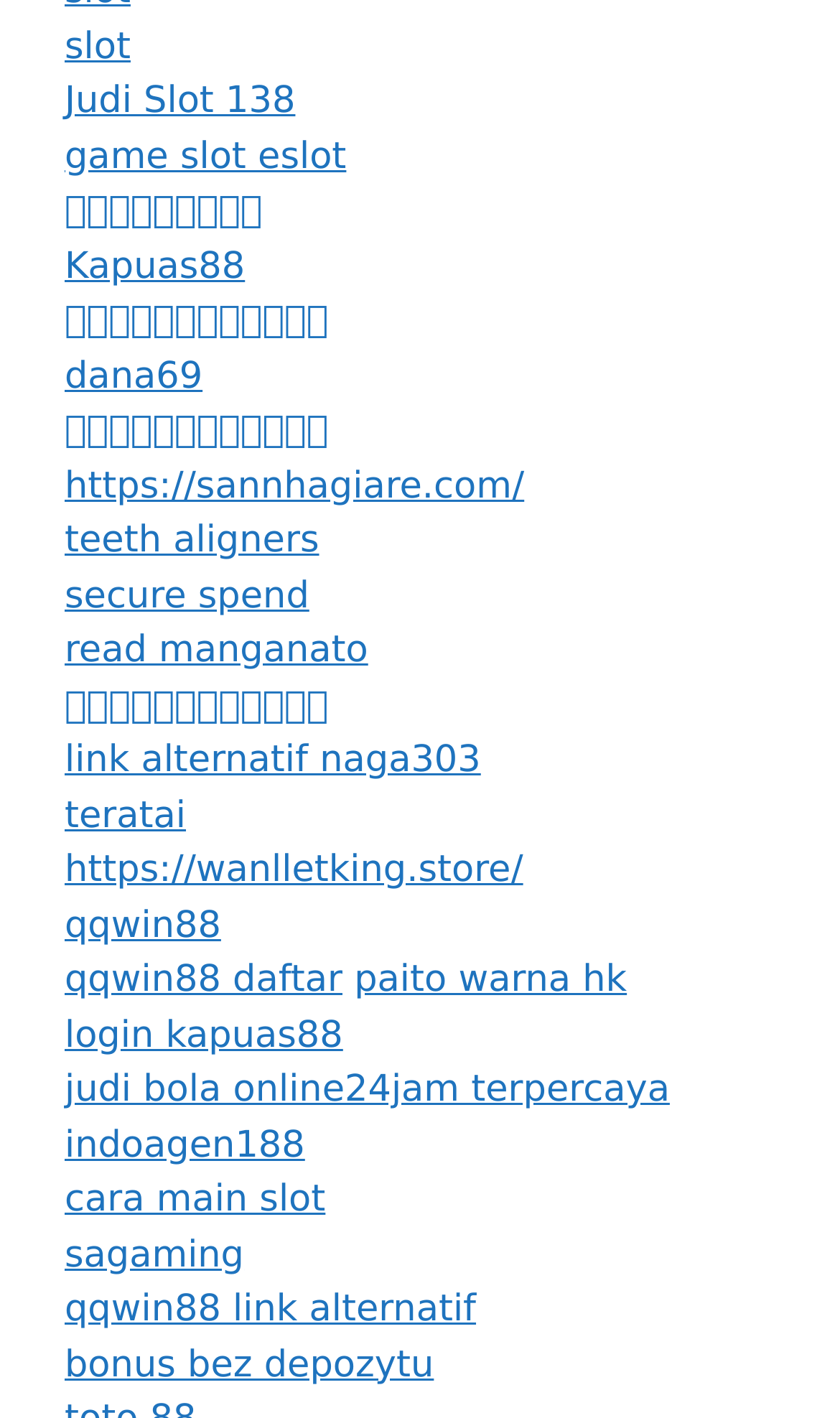Could you provide the bounding box coordinates for the portion of the screen to click to complete this instruction: "Visit Kapuas88"?

[0.077, 0.172, 0.292, 0.203]